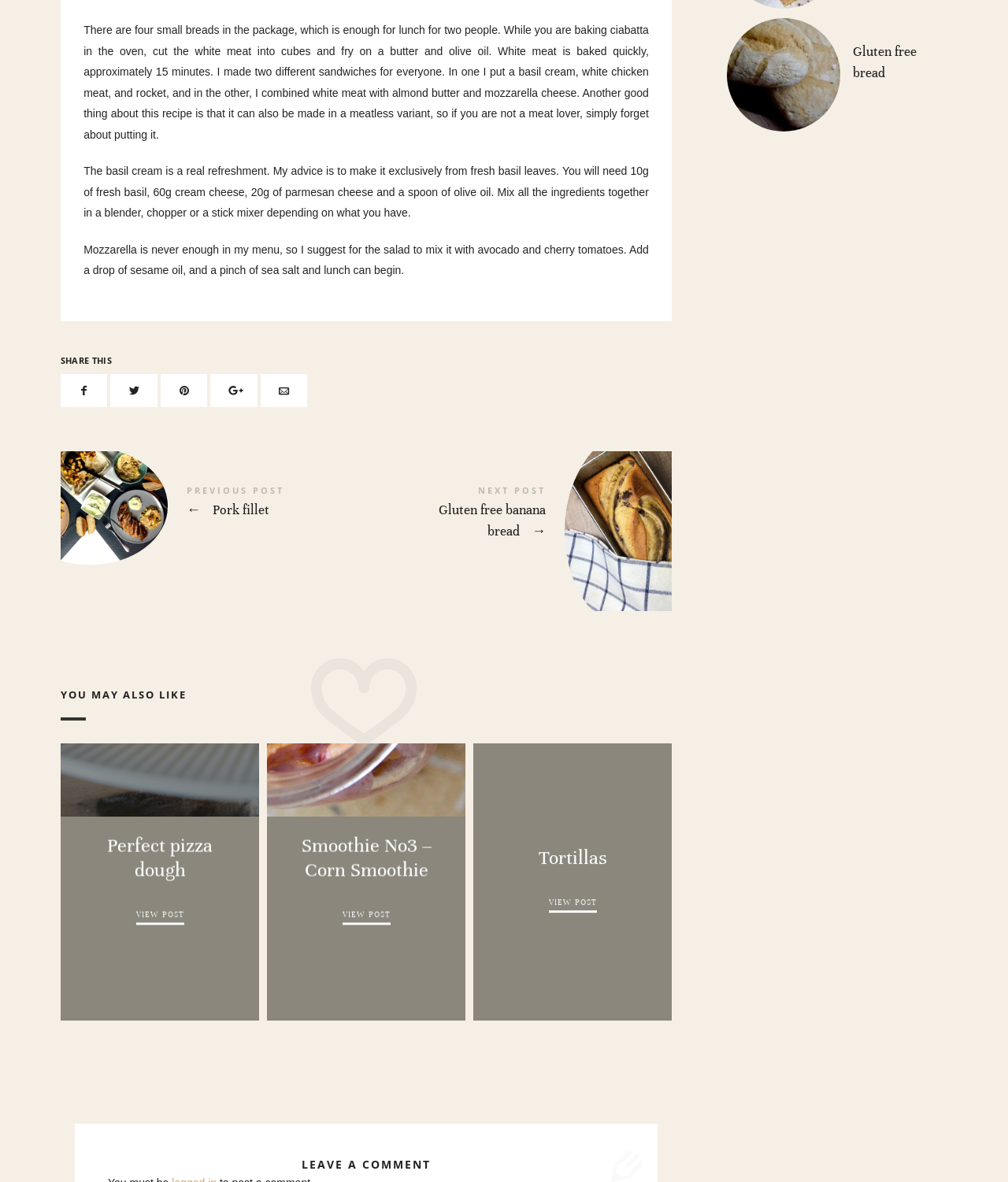How many related posts are shown?
Please provide a single word or phrase answer based on the image.

3